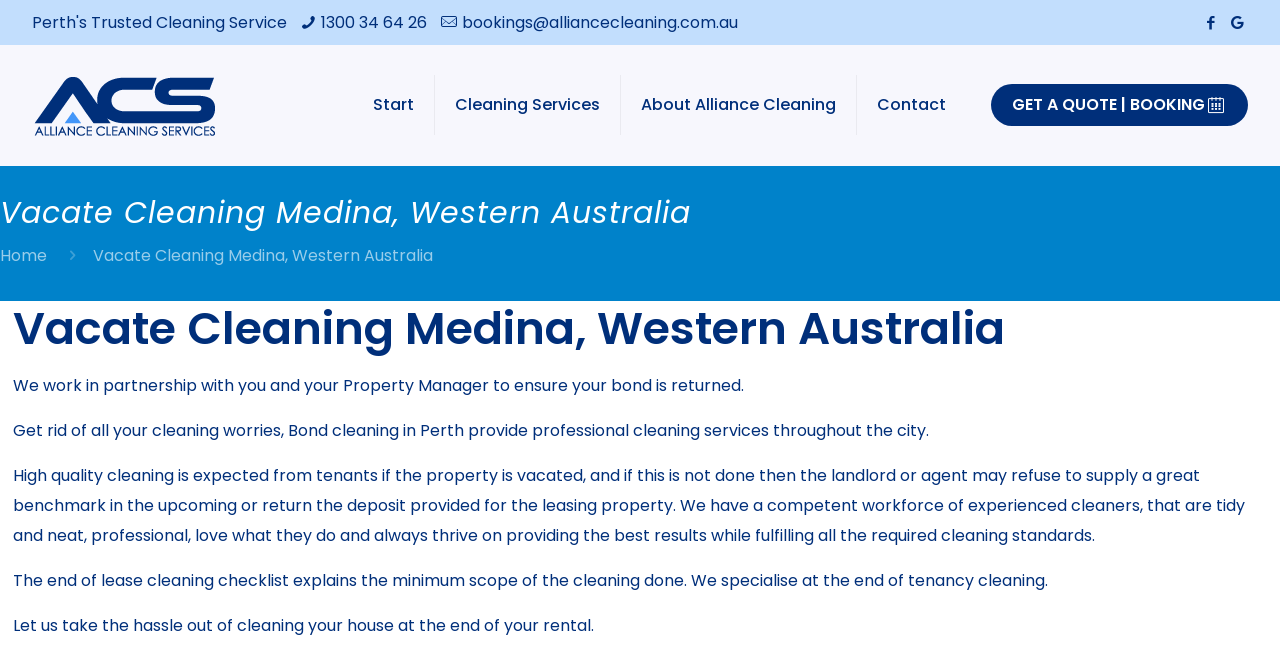Refer to the image and offer a detailed explanation in response to the question: What is the company's email address?

I found the email address by looking at the contact details section, where I saw a link labeled 'mail' with the text 'bookings@alliancecleaning.com.au'.